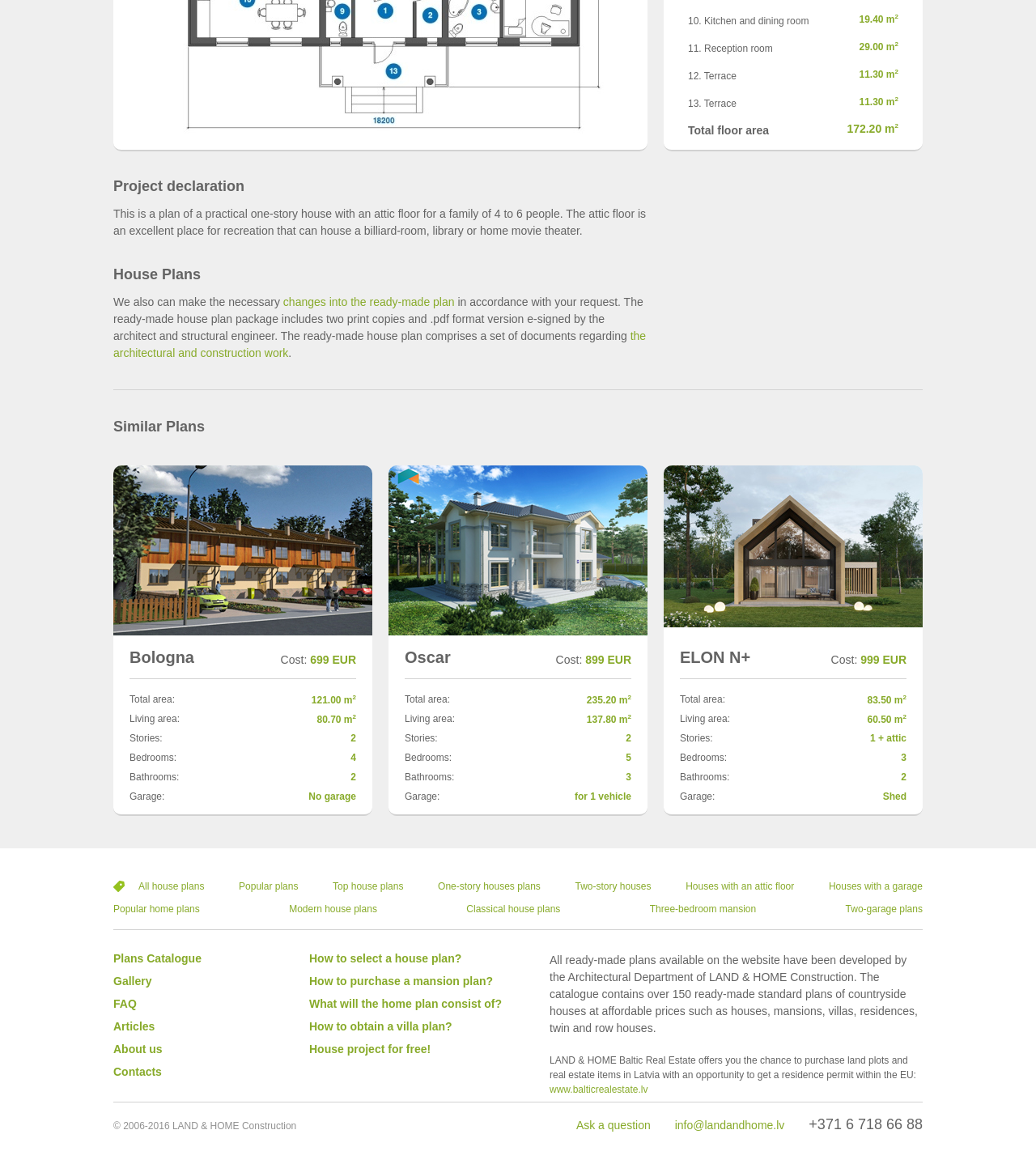Predict the bounding box of the UI element based on this description: "House project for free!".

[0.298, 0.896, 0.416, 0.907]